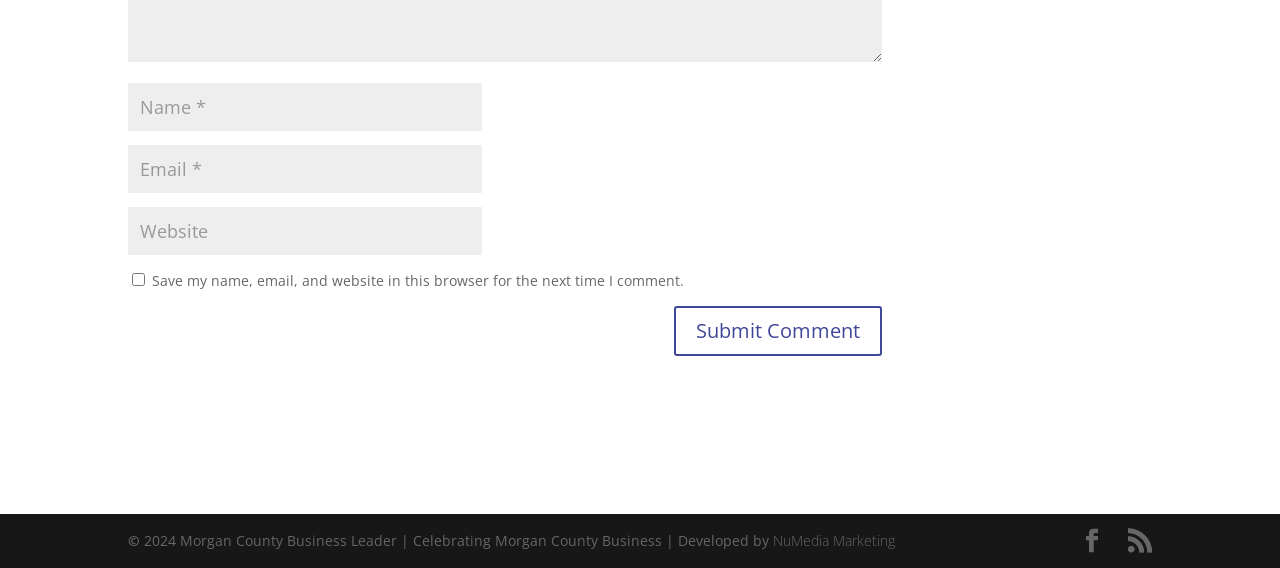Answer with a single word or phrase: 
What is the function of the checkbox?

Save comment info